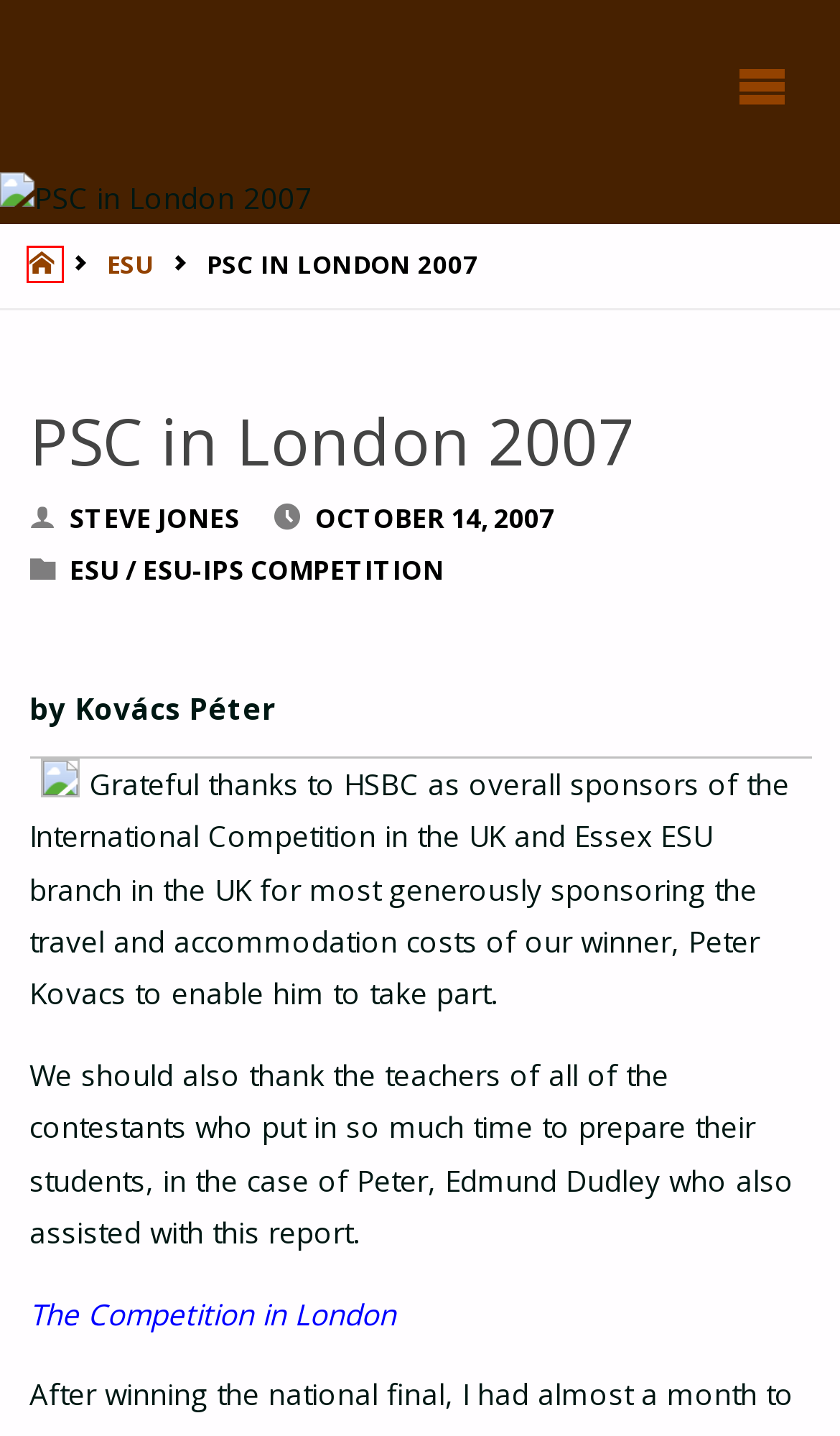Analyze the given webpage screenshot and identify the UI element within the red bounding box. Select the webpage description that best matches what you expect the new webpage to look like after clicking the element. Here are the candidates:
A. The English-Speaking Union (ESU): Speak, listen, succeed
B. ESU-IPS competition – singlish
C. ESU – singlish
D. Steve Jones – singlish
E. Final IPSC Hungary 2023 at the University and School of Dance – singlish
F. singlish – English songs, ESU, Ship models
G. German Heavy Cruiser Prinz Eugen preparation from 14 April 2024 – singlish
H. Final IPSC Hungary 2022 – Zoom competition – singlish

F